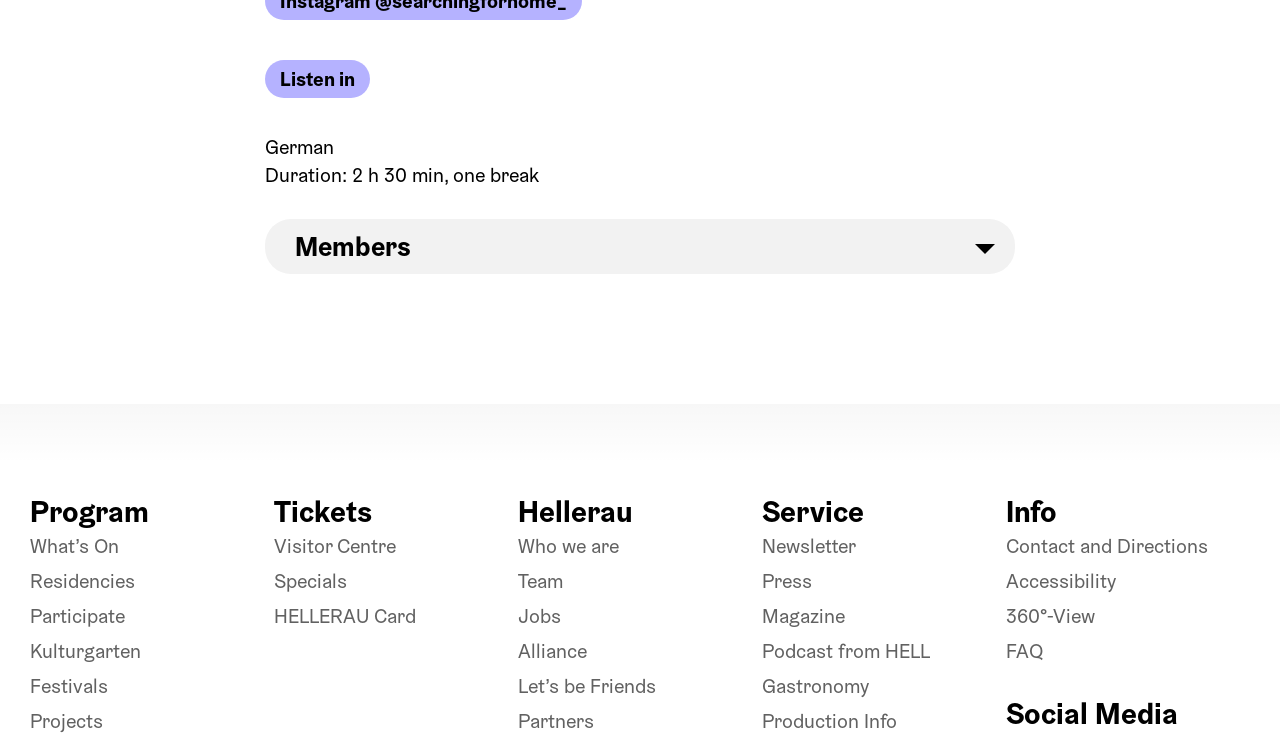Please locate the bounding box coordinates for the element that should be clicked to achieve the following instruction: "View program details". Ensure the coordinates are given as four float numbers between 0 and 1, i.e., [left, top, right, bottom].

[0.023, 0.708, 0.116, 0.76]